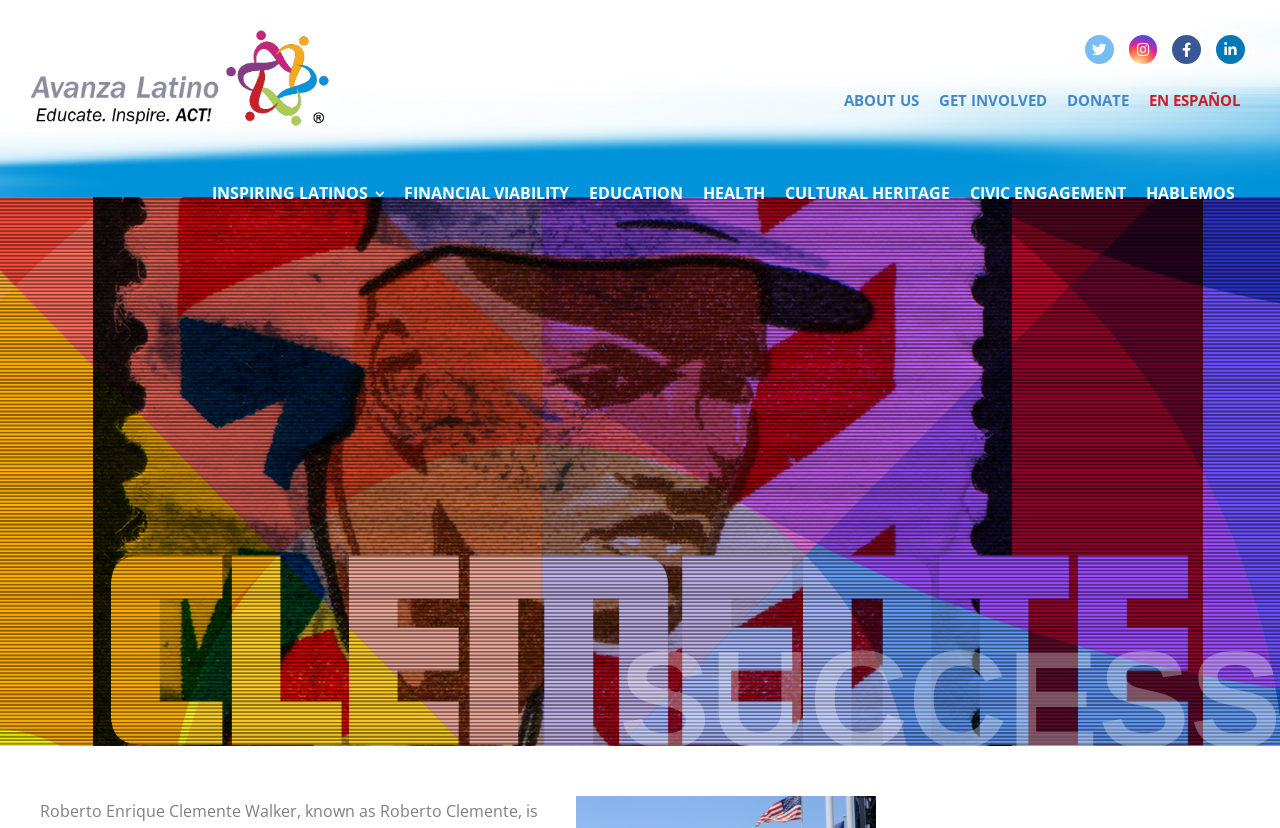Determine the bounding box coordinates of the clickable region to follow the instruction: "Read about Avanza Latino in Spanish".

[0.898, 0.108, 0.969, 0.132]